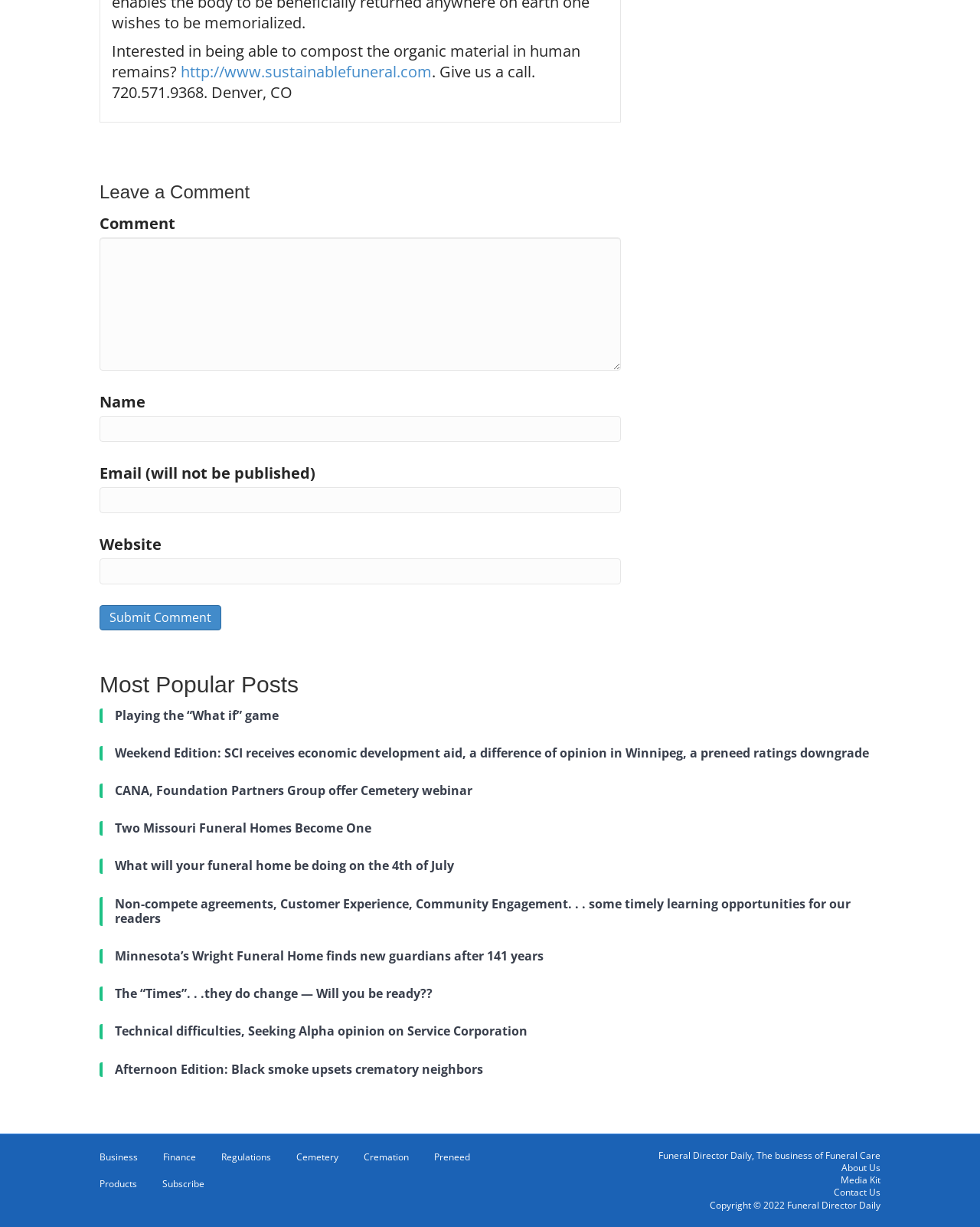Please give the bounding box coordinates of the area that should be clicked to fulfill the following instruction: "Click the 'About Us' link". The coordinates should be in the format of four float numbers from 0 to 1, i.e., [left, top, right, bottom].

[0.859, 0.946, 0.898, 0.957]